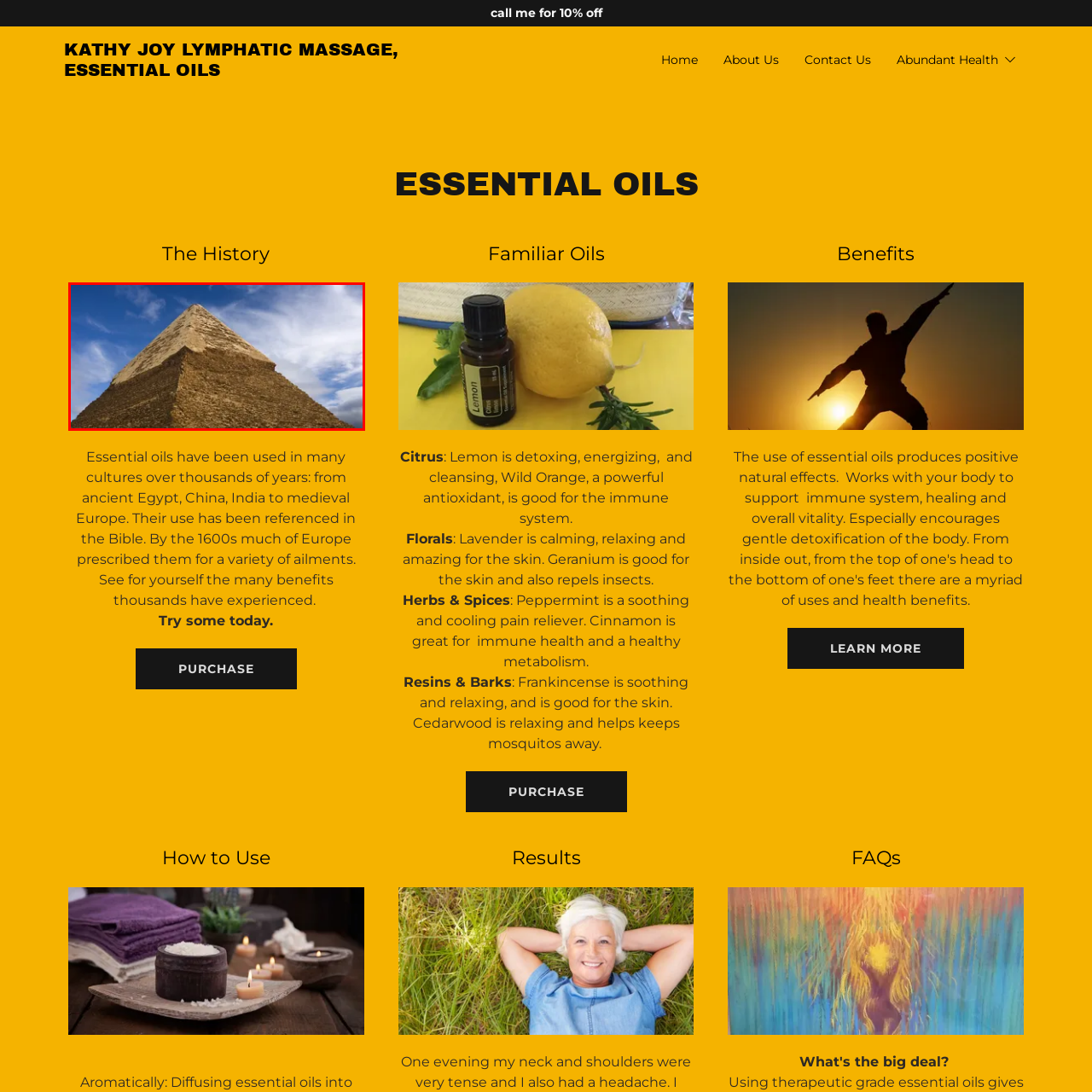Observe the image inside the red bounding box and respond to the question with a single word or phrase:
What is the pyramid associated with?

Pharaohs and monumental tombs